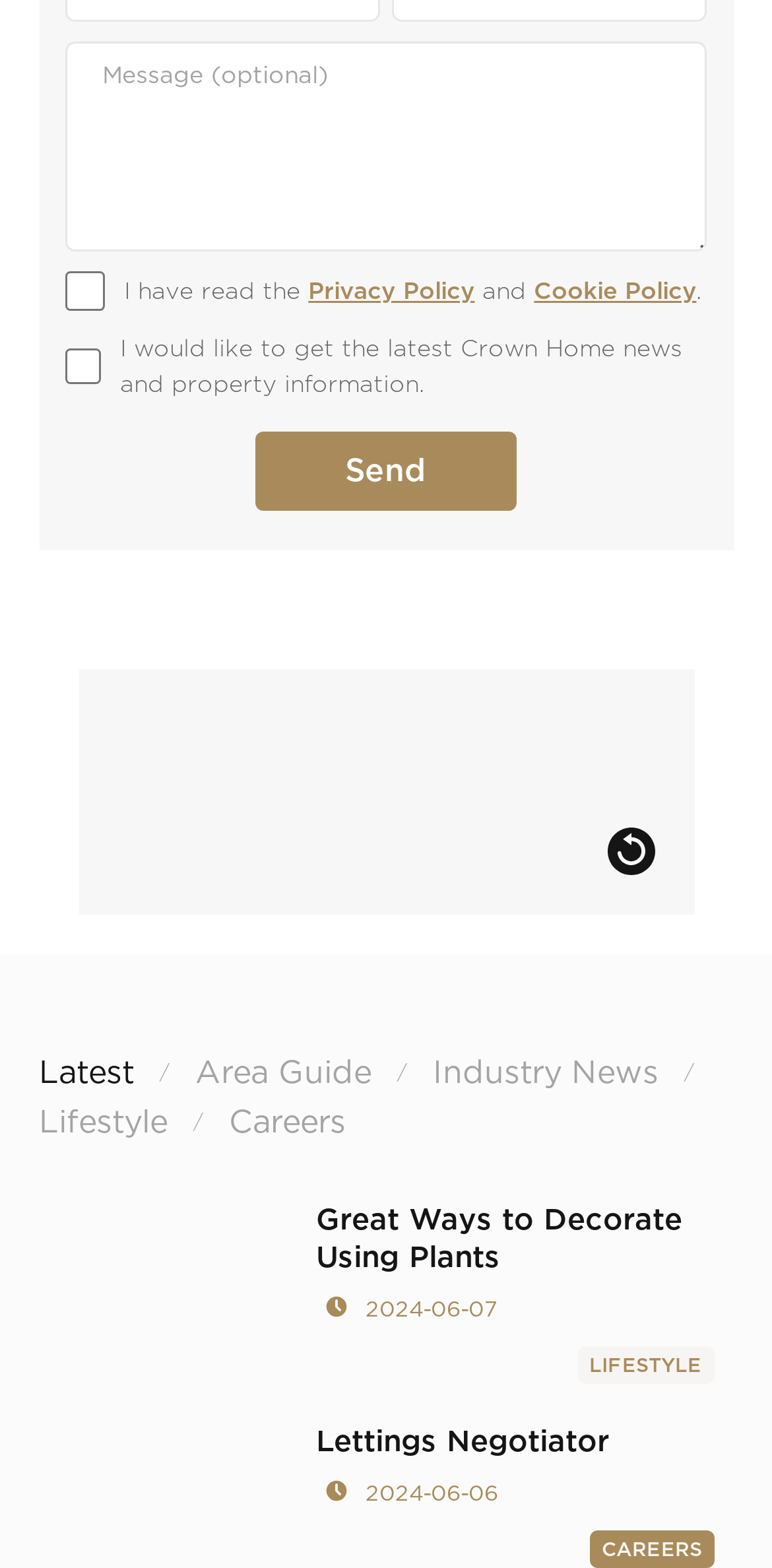Please specify the bounding box coordinates of the clickable region necessary for completing the following instruction: "Read the latest news". The coordinates must consist of four float numbers between 0 and 1, i.e., [left, top, right, bottom].

[0.409, 0.766, 0.924, 0.846]